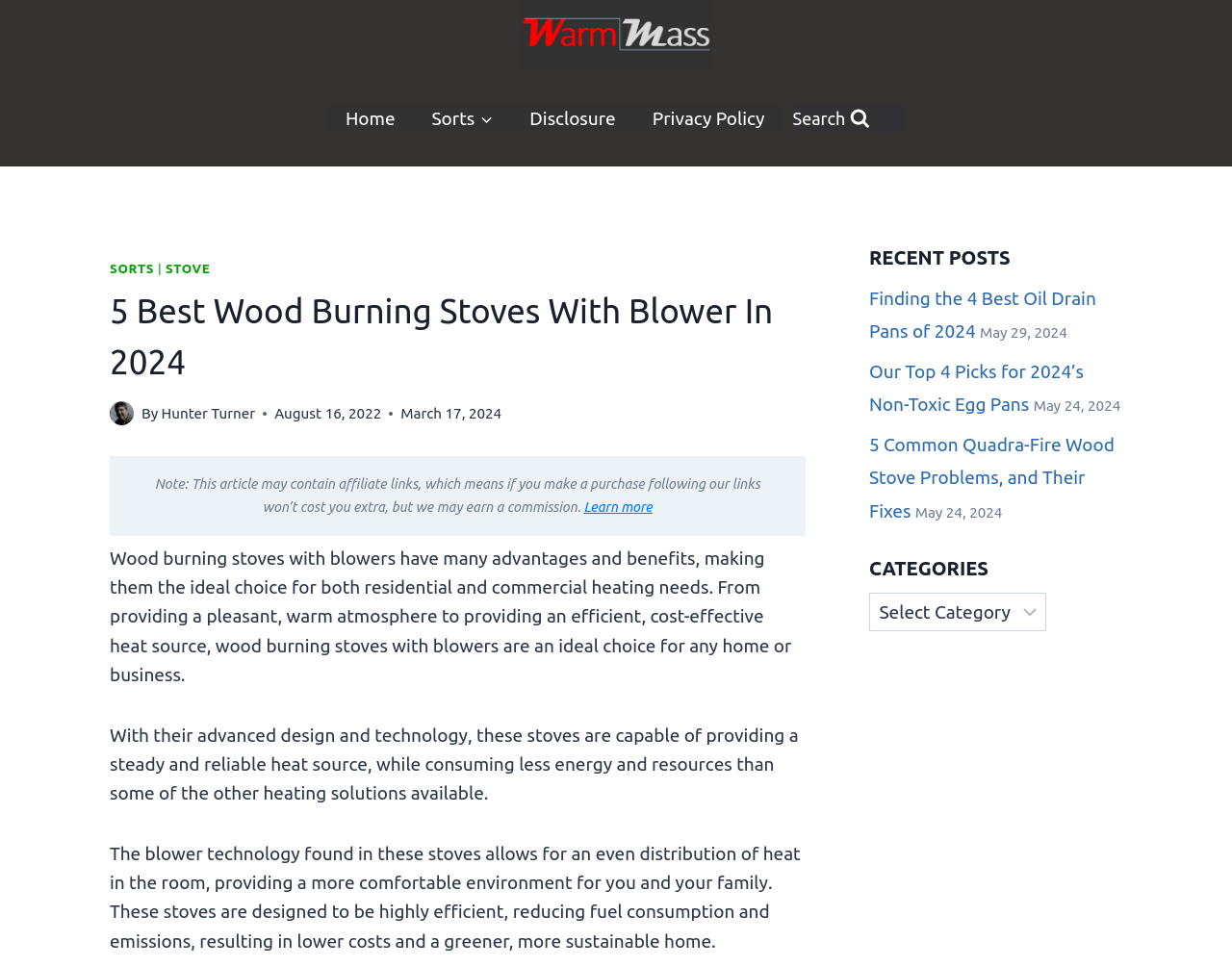Bounding box coordinates should be provided in the format (top-left x, top-left y, bottom-right x, bottom-right y) with all values between 0 and 1. Identify the bounding box for this UI element: aria-label="Author image"

[0.089, 0.415, 0.109, 0.44]